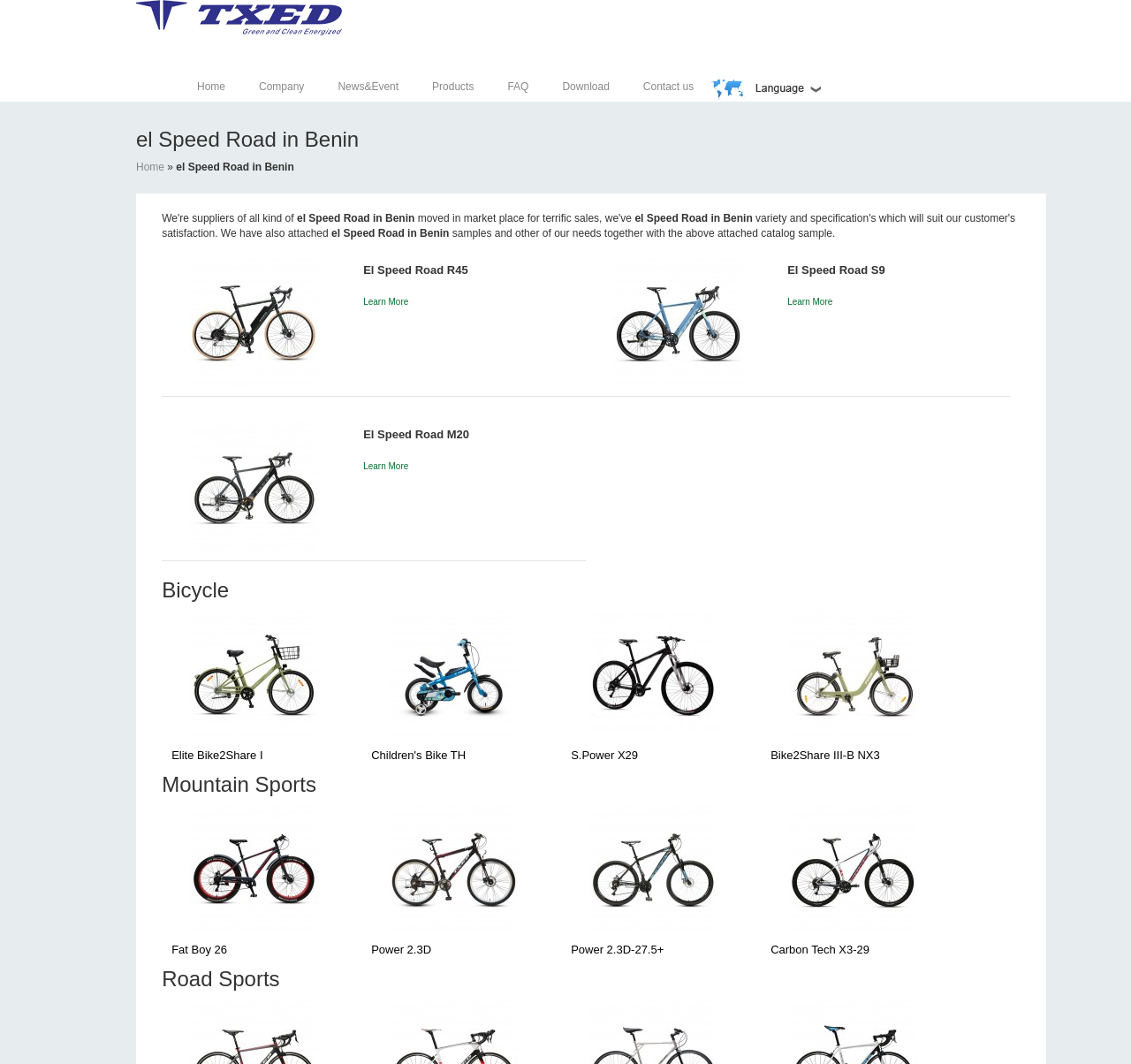Please reply with a single word or brief phrase to the question: 
What is the name of the first product listed under 'Bicycle'?

Elite Bike2Share I